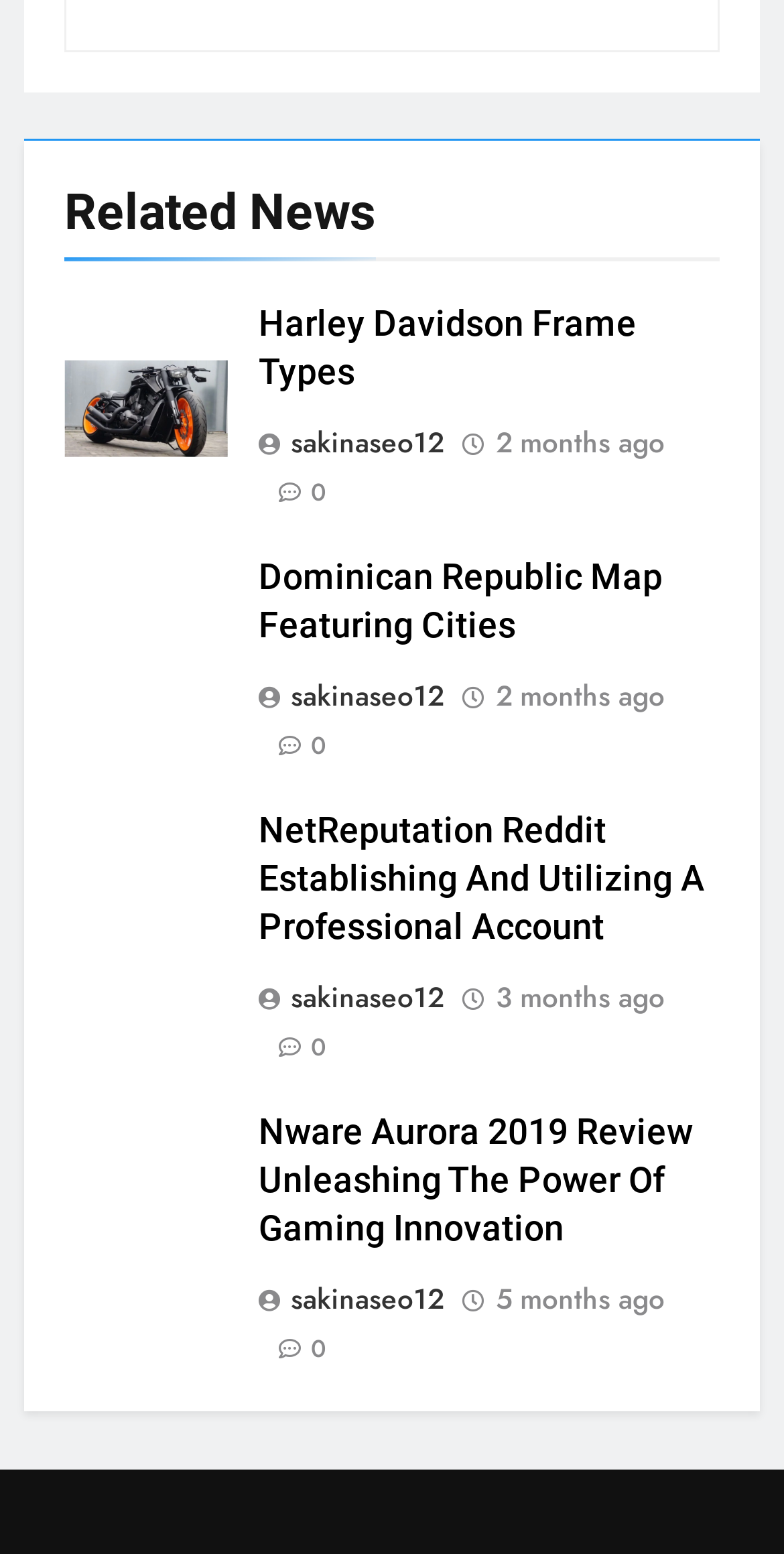Please determine the bounding box coordinates for the UI element described here. Use the format (top-left x, top-left y, bottom-right x, bottom-right y) with values bounded between 0 and 1: 5 months ago

[0.632, 0.825, 0.847, 0.848]